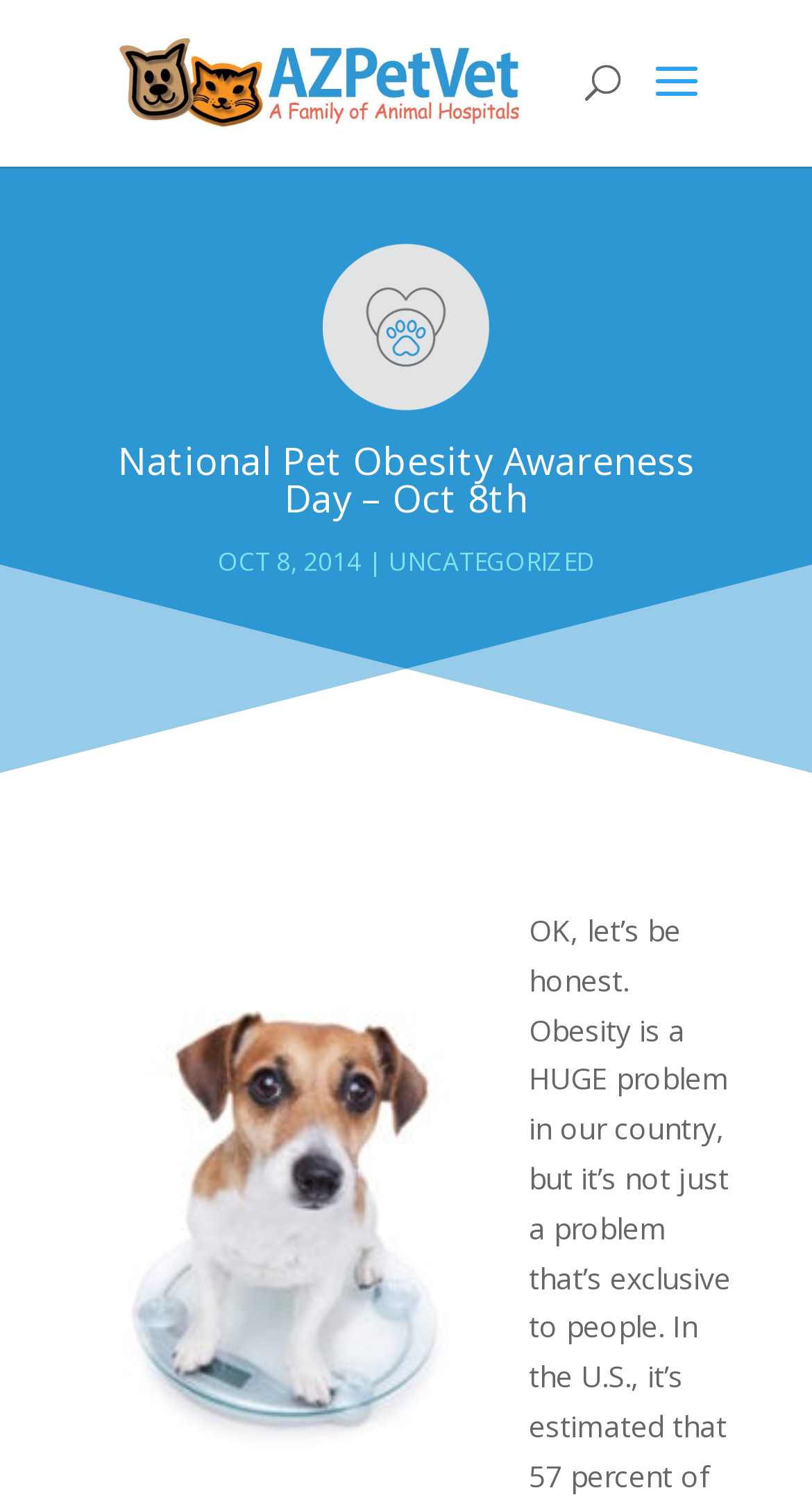Analyze and describe the webpage in a detailed narrative.

The webpage is about National Pet Obesity Awareness Day, which is celebrated on October 8th. At the top left of the page, there is a logo of AZPetVet, accompanied by a link to the website. Below the logo, there is a search bar that spans almost half of the page width. 

On the left side of the page, there is a heading that reads "National Pet Obesity Awareness Day – Oct 8th". Below the heading, there is a date "OCT 8, 2014" followed by a vertical line and a link to the category "UNCATEGORIZED". 

On the right side of the page, there is an image related to preventative care, which takes up a significant portion of the page. At the bottom of the page, there is a large image that seems to be a photo from Shutterstock, taking up almost the entire page width.